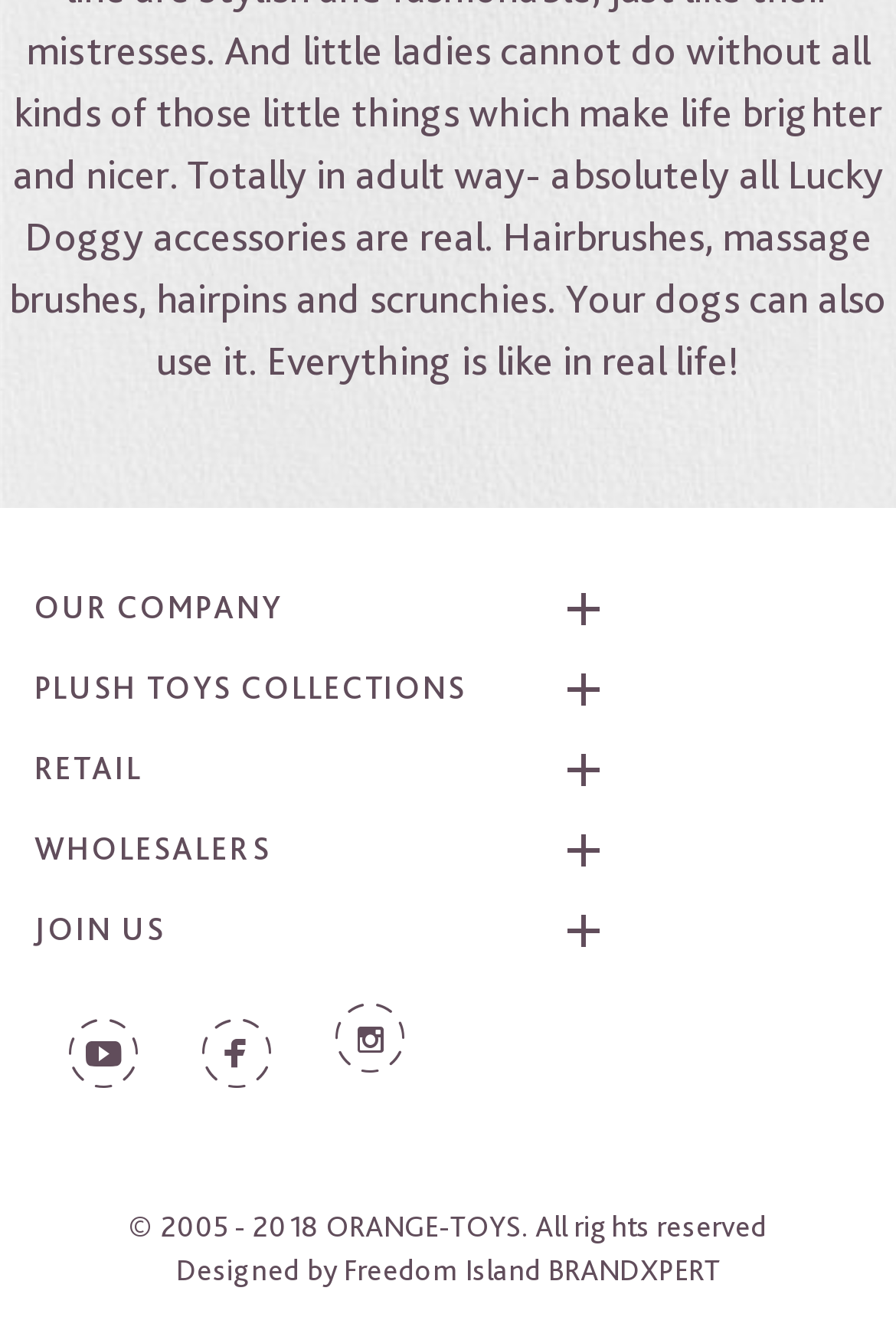What is the company name?
Based on the image content, provide your answer in one word or a short phrase.

ORANGE-TOYS